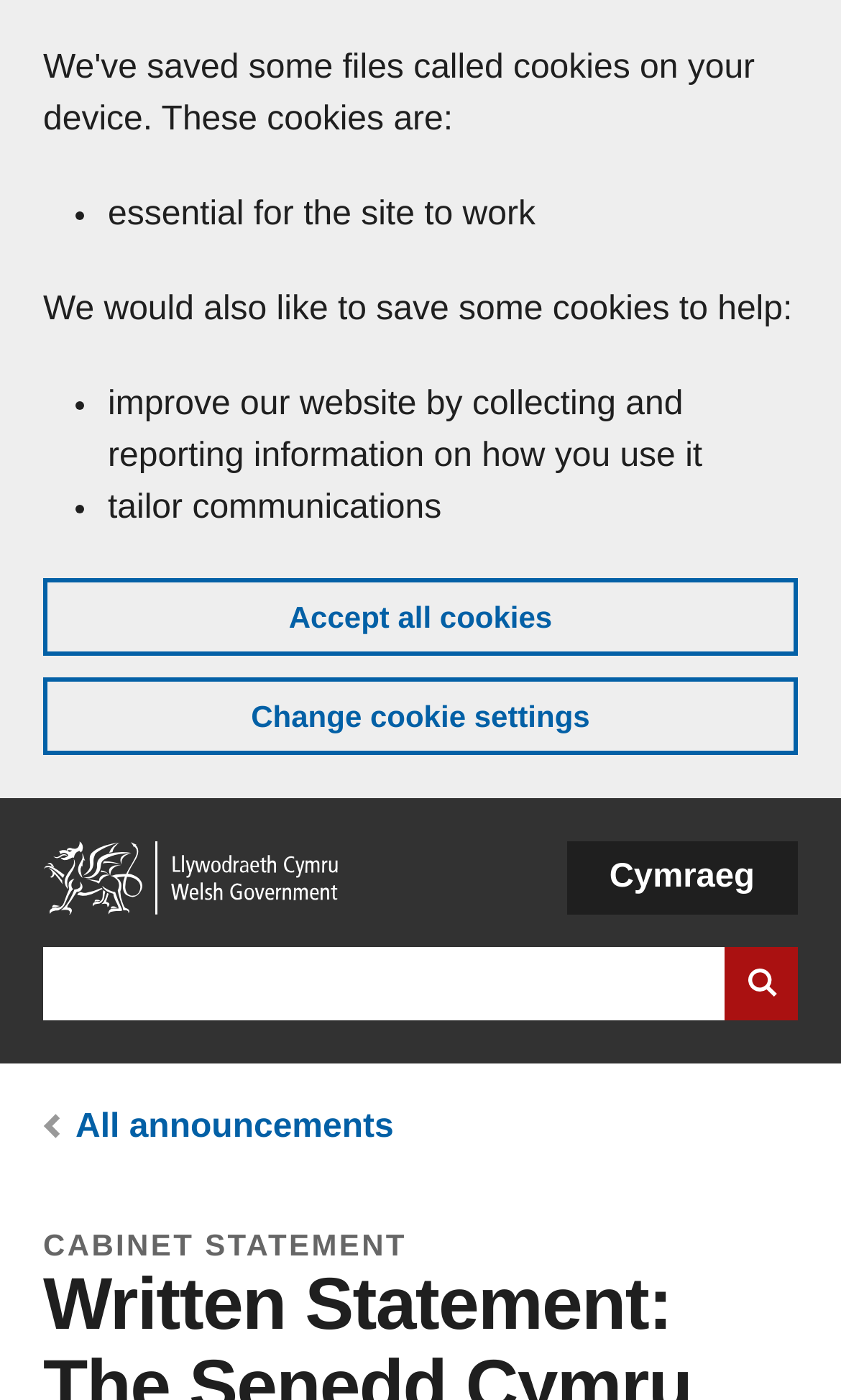Look at the image and give a detailed response to the following question: What is the type of statement mentioned on the webpage?

The webpage mentions a specific type of statement, which is a CABINET STATEMENT, as indicated by the static text 'CABINET STATEMENT'.